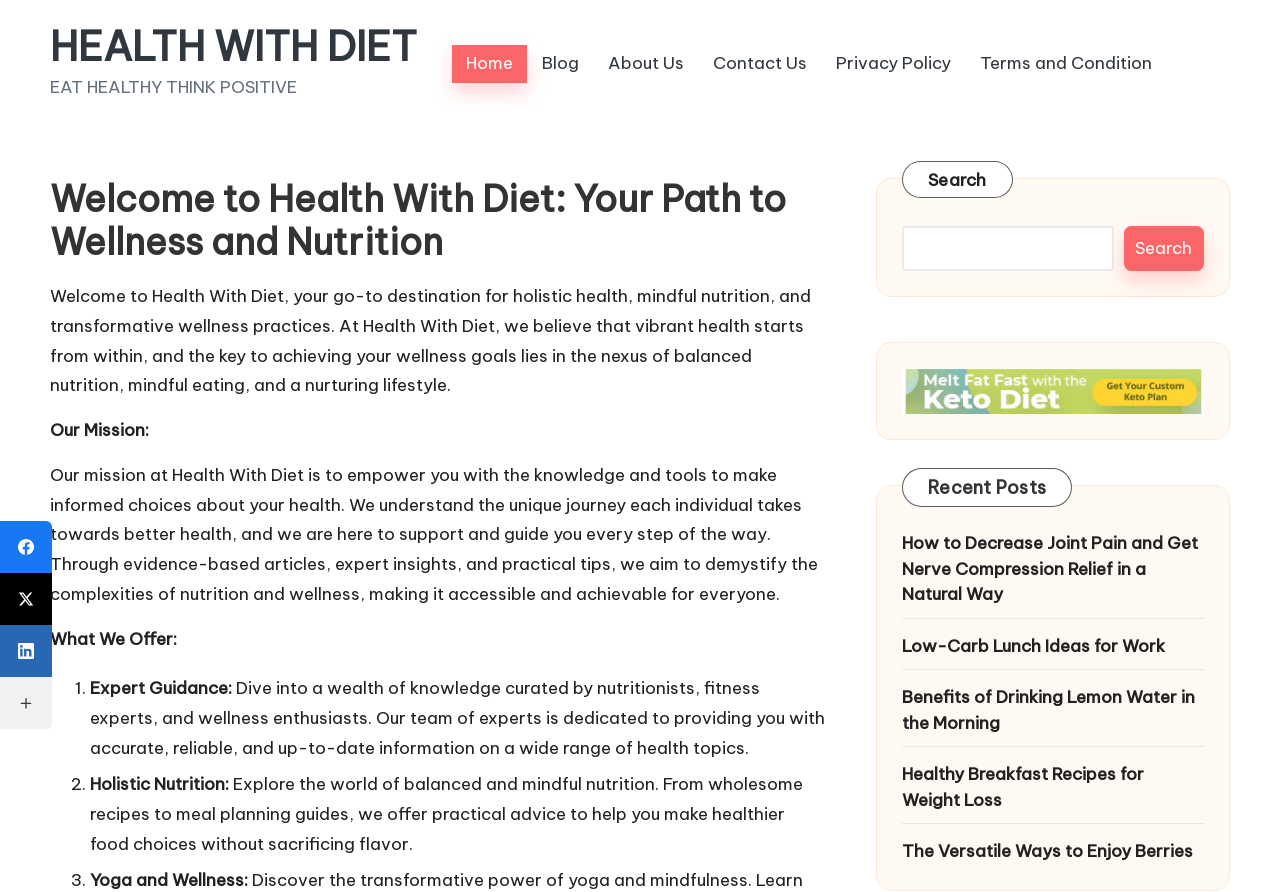Locate the bounding box of the UI element defined by this description: "About Us". The coordinates should be given as four float numbers between 0 and 1, formatted as [left, top, right, bottom].

[0.464, 0.05, 0.545, 0.093]